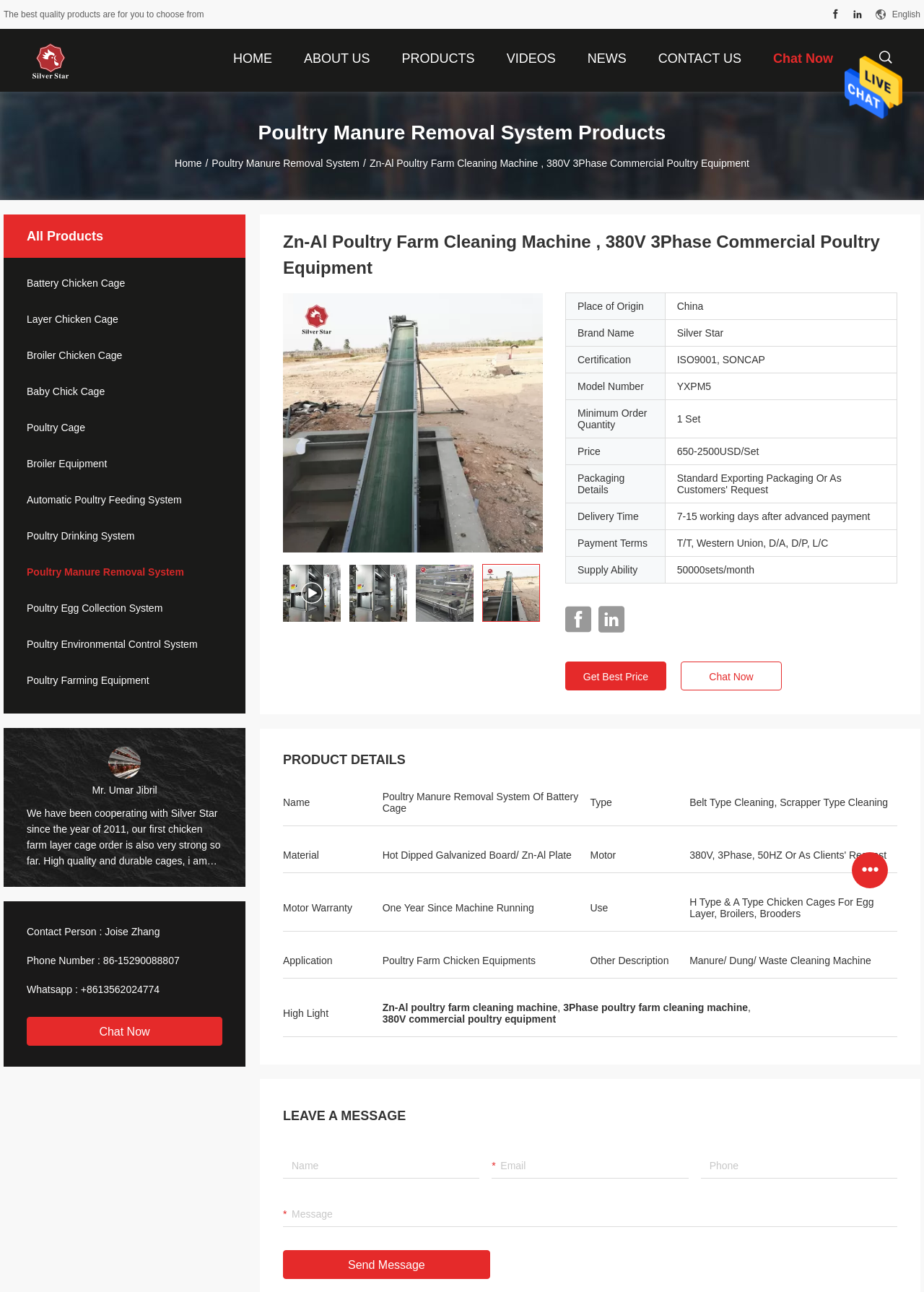Determine the bounding box coordinates of the UI element described by: "Automatic Poultry Feeding System".

[0.004, 0.382, 0.266, 0.392]